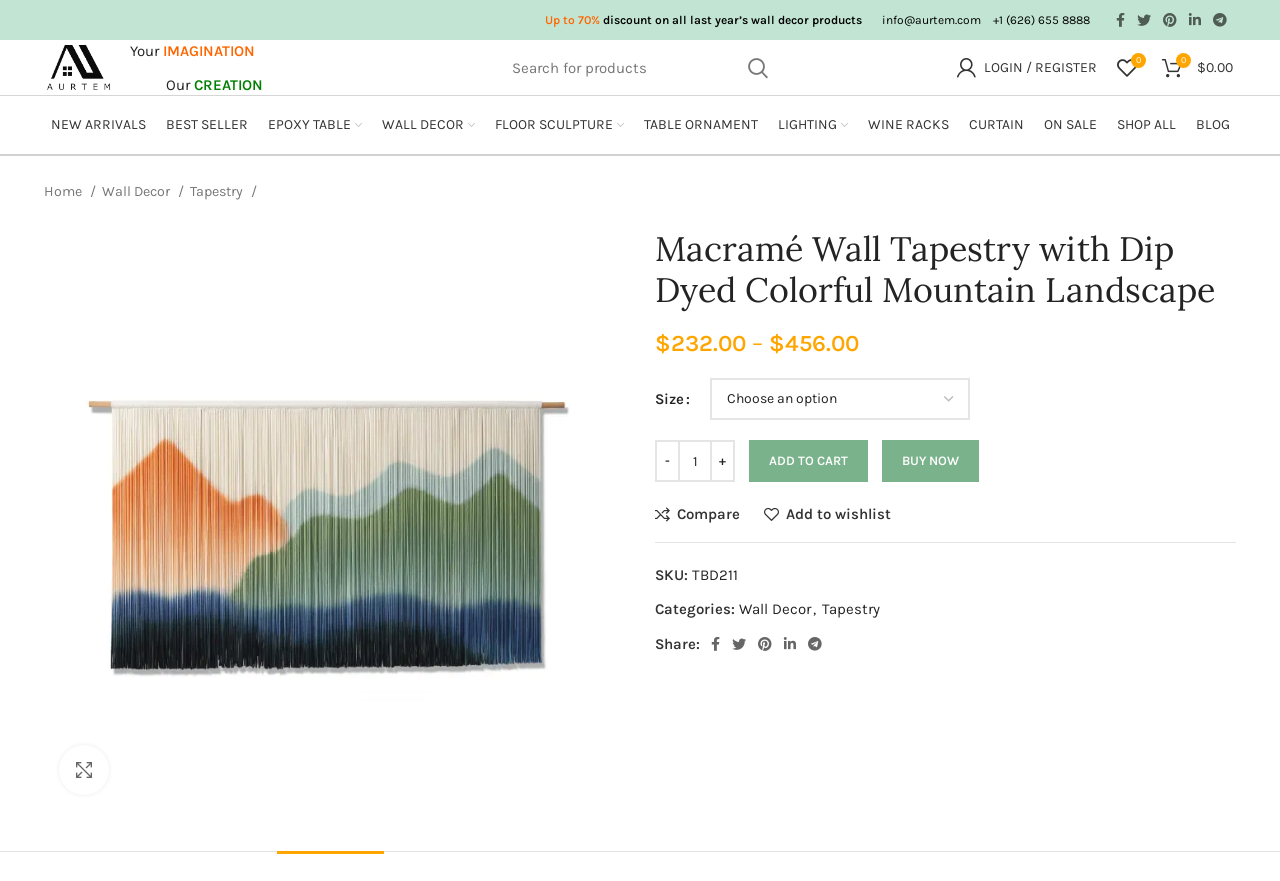Provide a short answer using a single word or phrase for the following question: 
What is the name of the website?

AURTEM